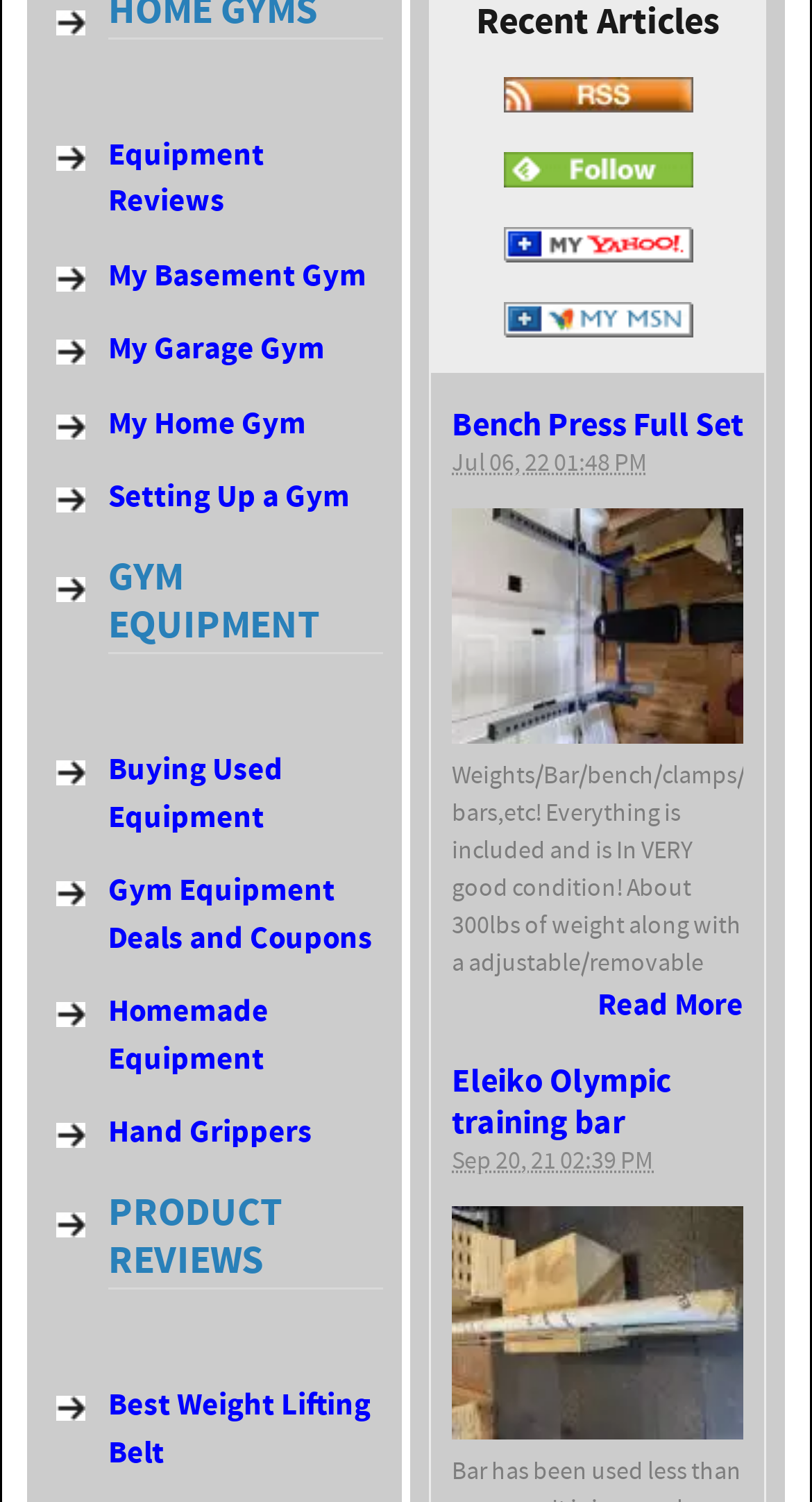What is the condition of the weights and bar being sold?
Look at the image and provide a short answer using one word or a phrase.

VERY good condition